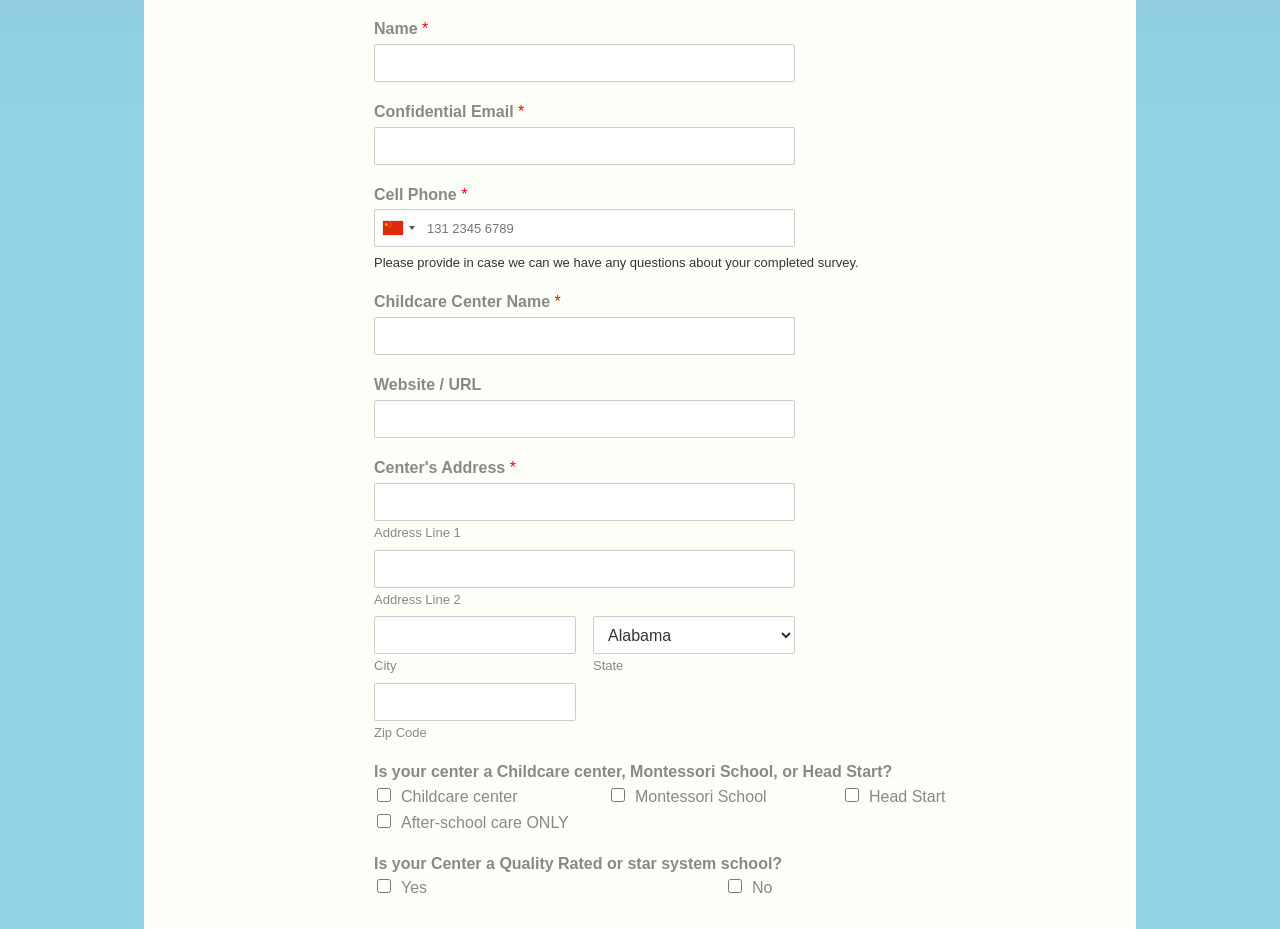Provide the bounding box coordinates of the HTML element this sentence describes: "parent_node: City name="wpforms[fields][7][city]"". The bounding box coordinates consist of four float numbers between 0 and 1, i.e., [left, top, right, bottom].

[0.292, 0.664, 0.45, 0.704]